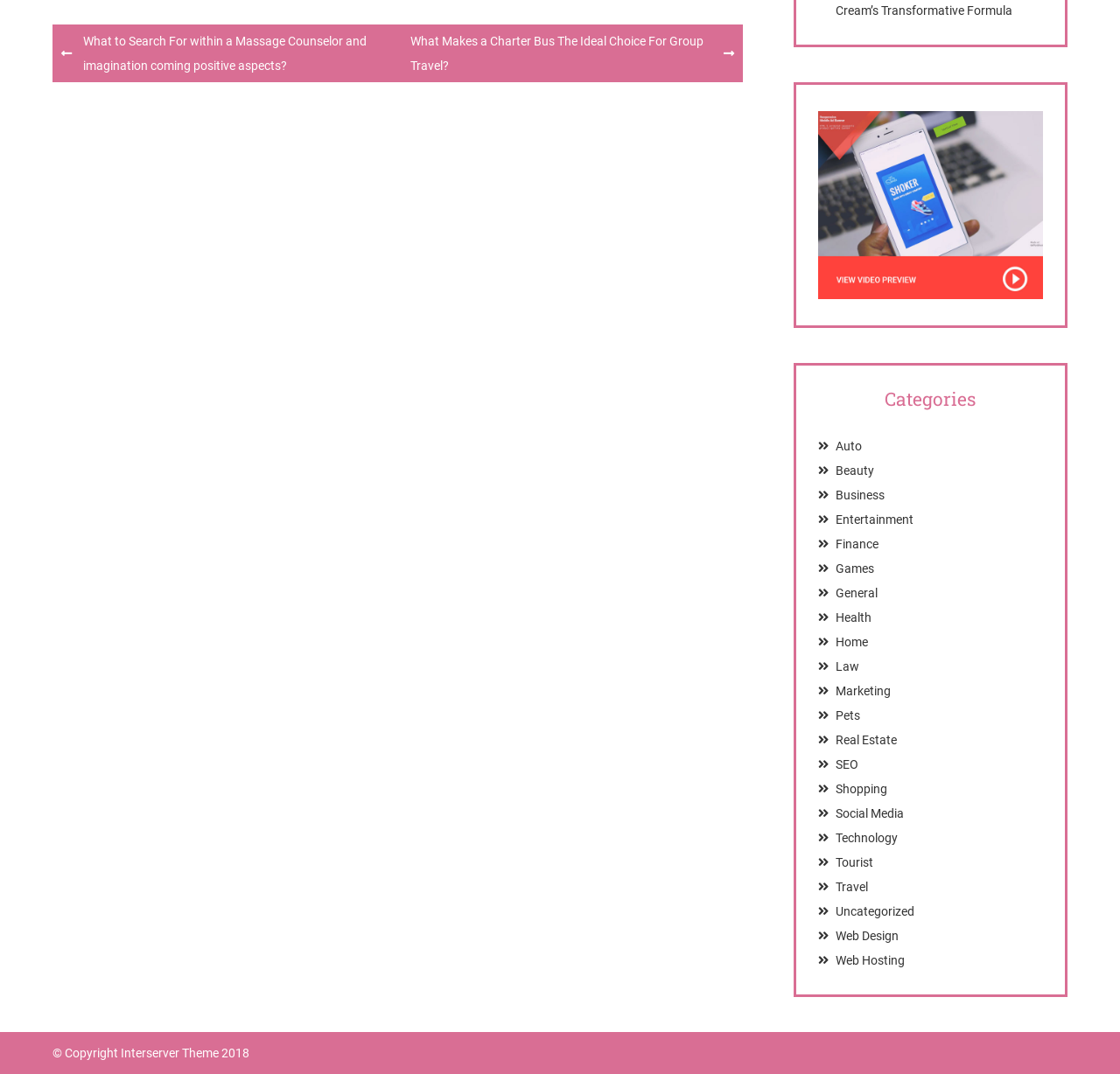What is the category of 'What to Search For within a Massage Counselor and imagination coming positive aspects?'?
Using the image, respond with a single word or phrase.

Uncategorized